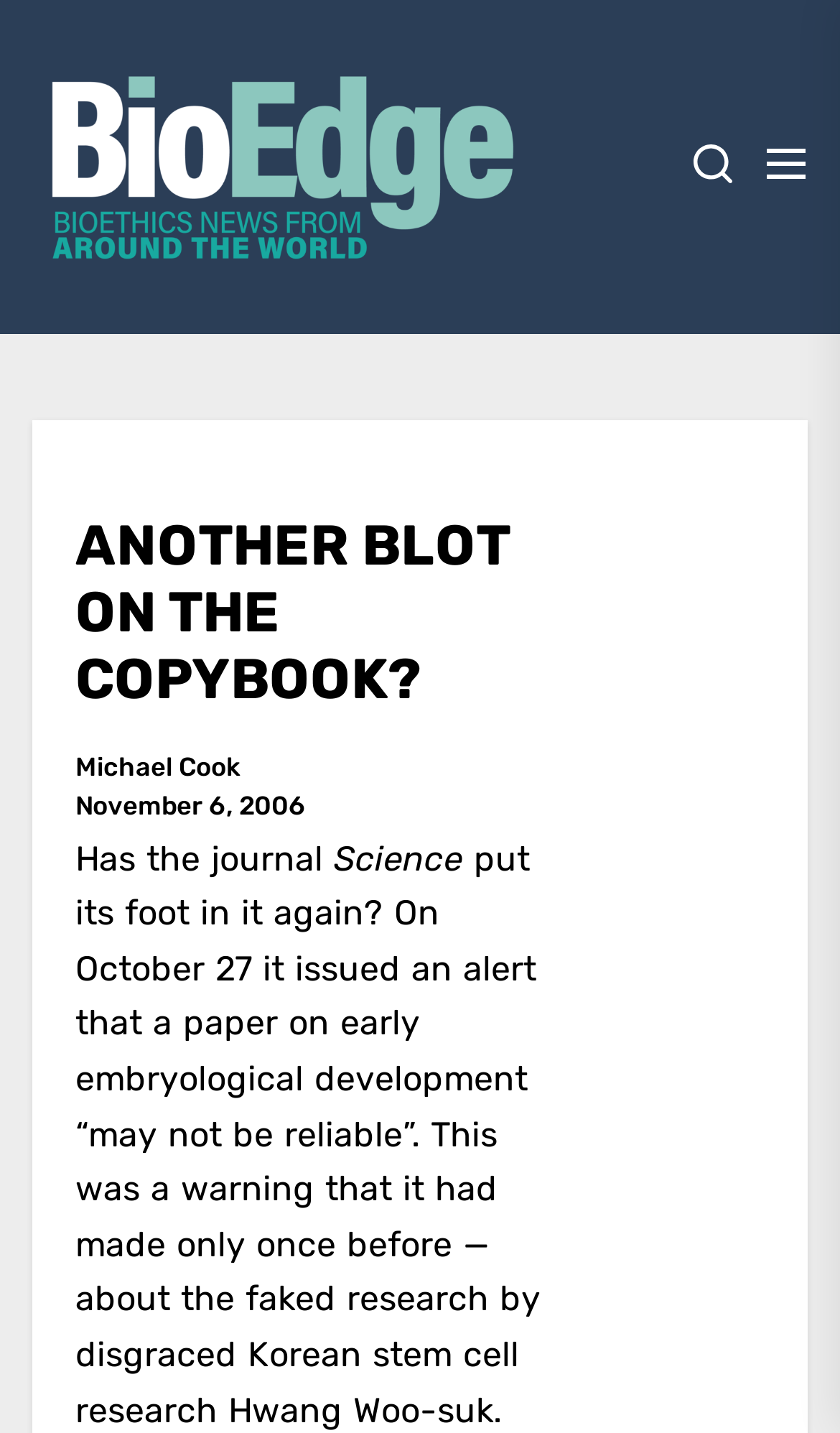What type of news does the website provide?
Using the details shown in the screenshot, provide a comprehensive answer to the question.

The type of news provided by the website can be determined by looking at the subheading, which says 'Bioethics news from around the world', indicating that the website provides bioethics news.